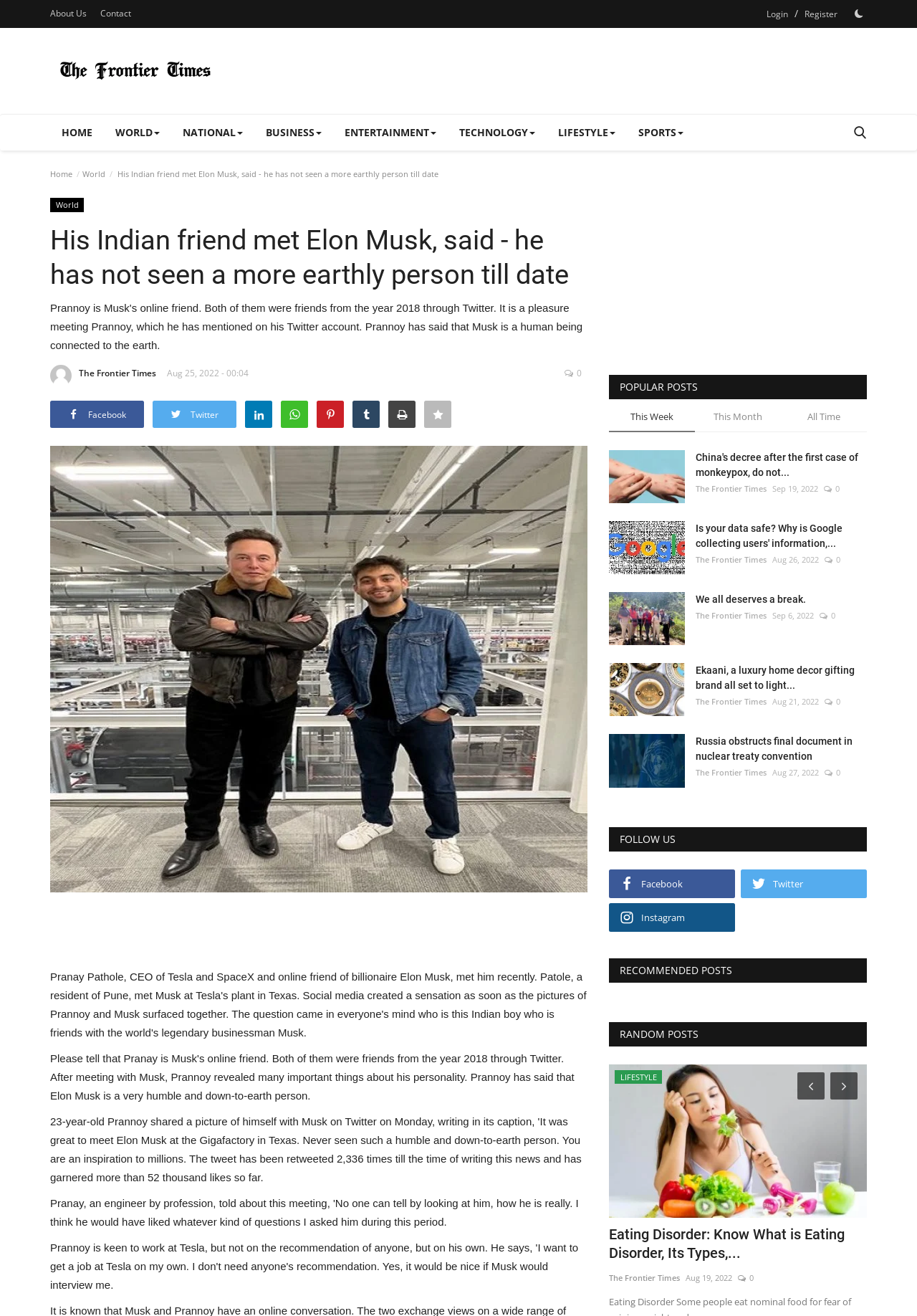What is the name of the website?
Examine the image and give a concise answer in one word or a short phrase.

The Frontier Times